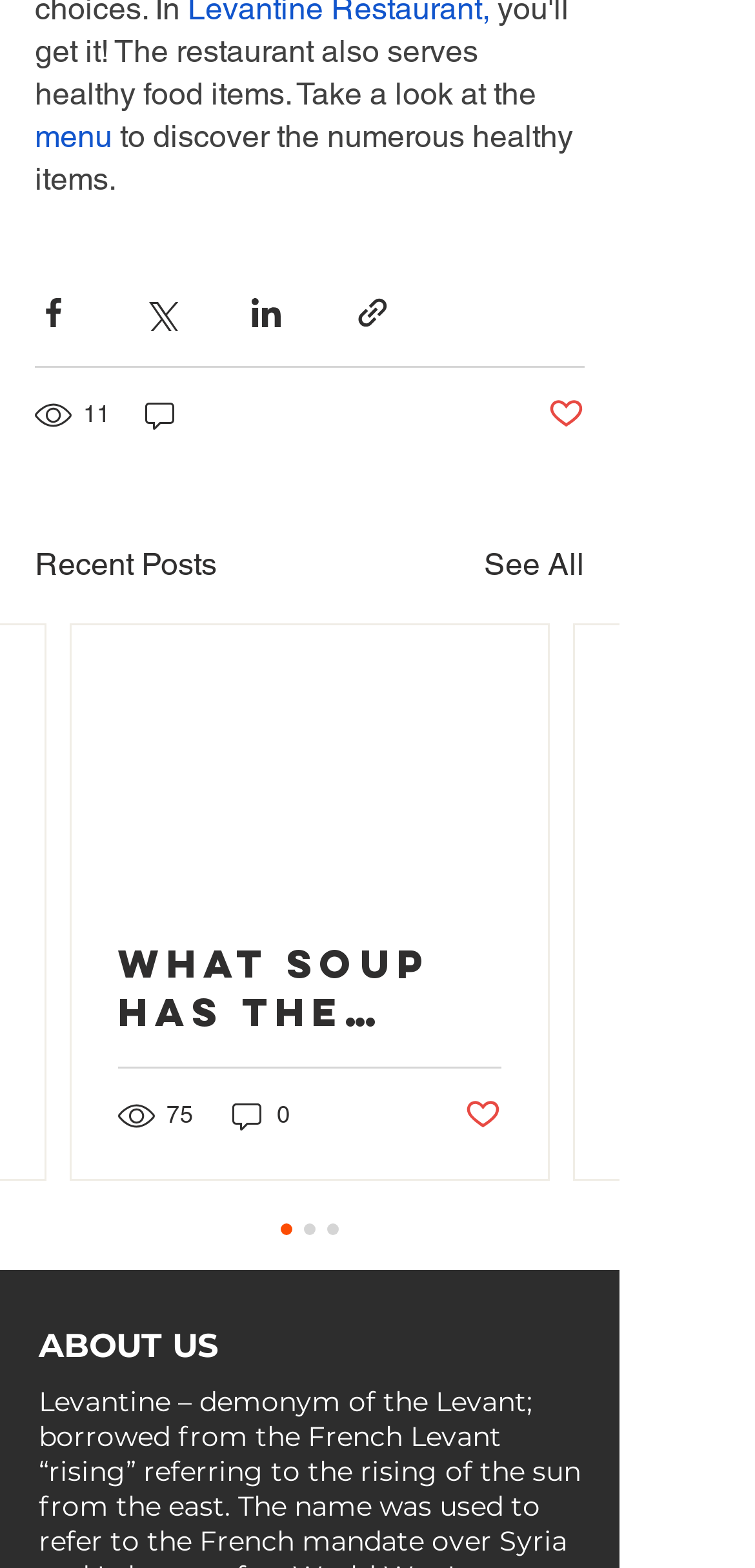Answer the question below in one word or phrase:
How many social media sharing options are available?

4